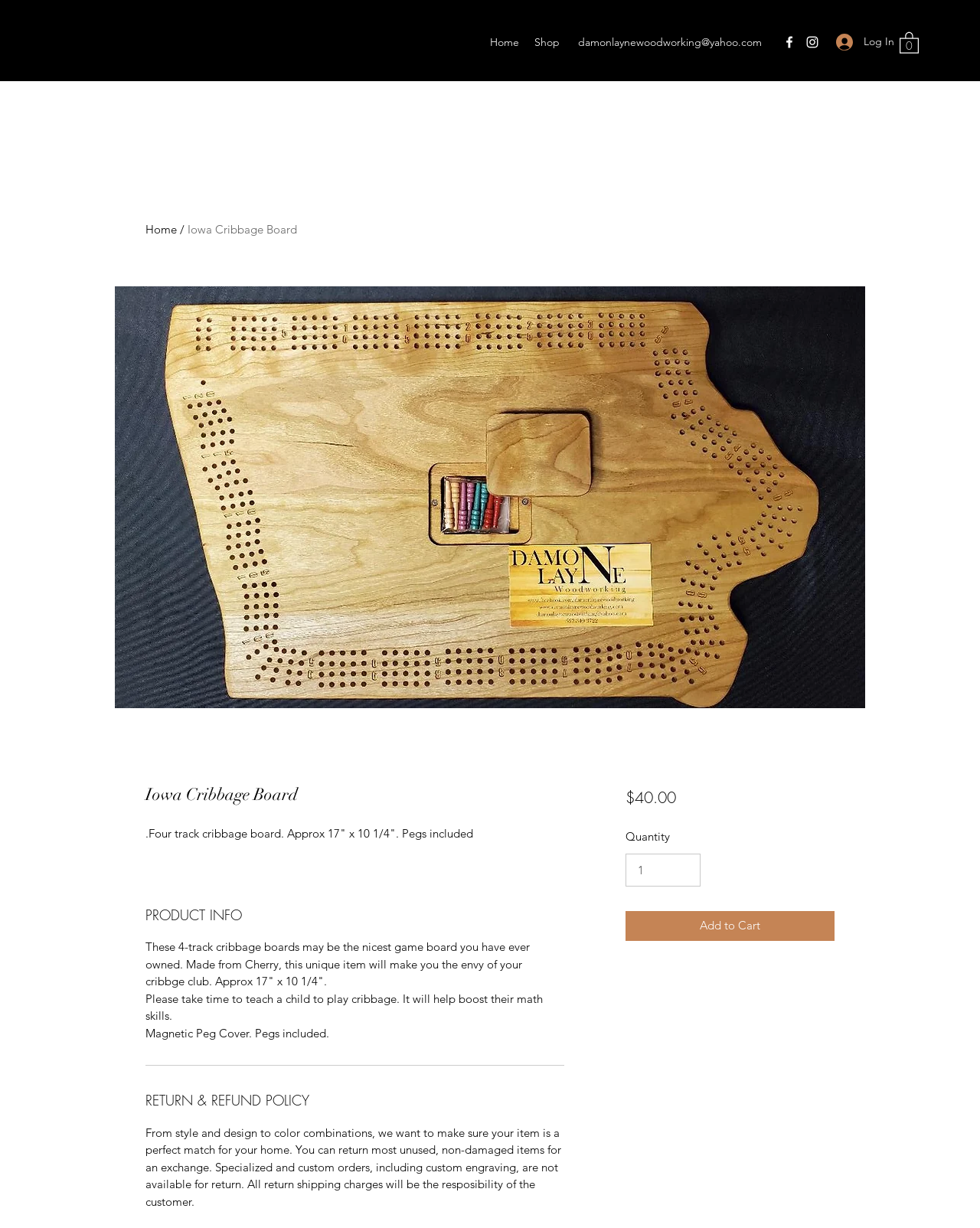Locate the bounding box coordinates of the element that should be clicked to execute the following instruction: "Click the Home link".

[0.492, 0.025, 0.538, 0.044]